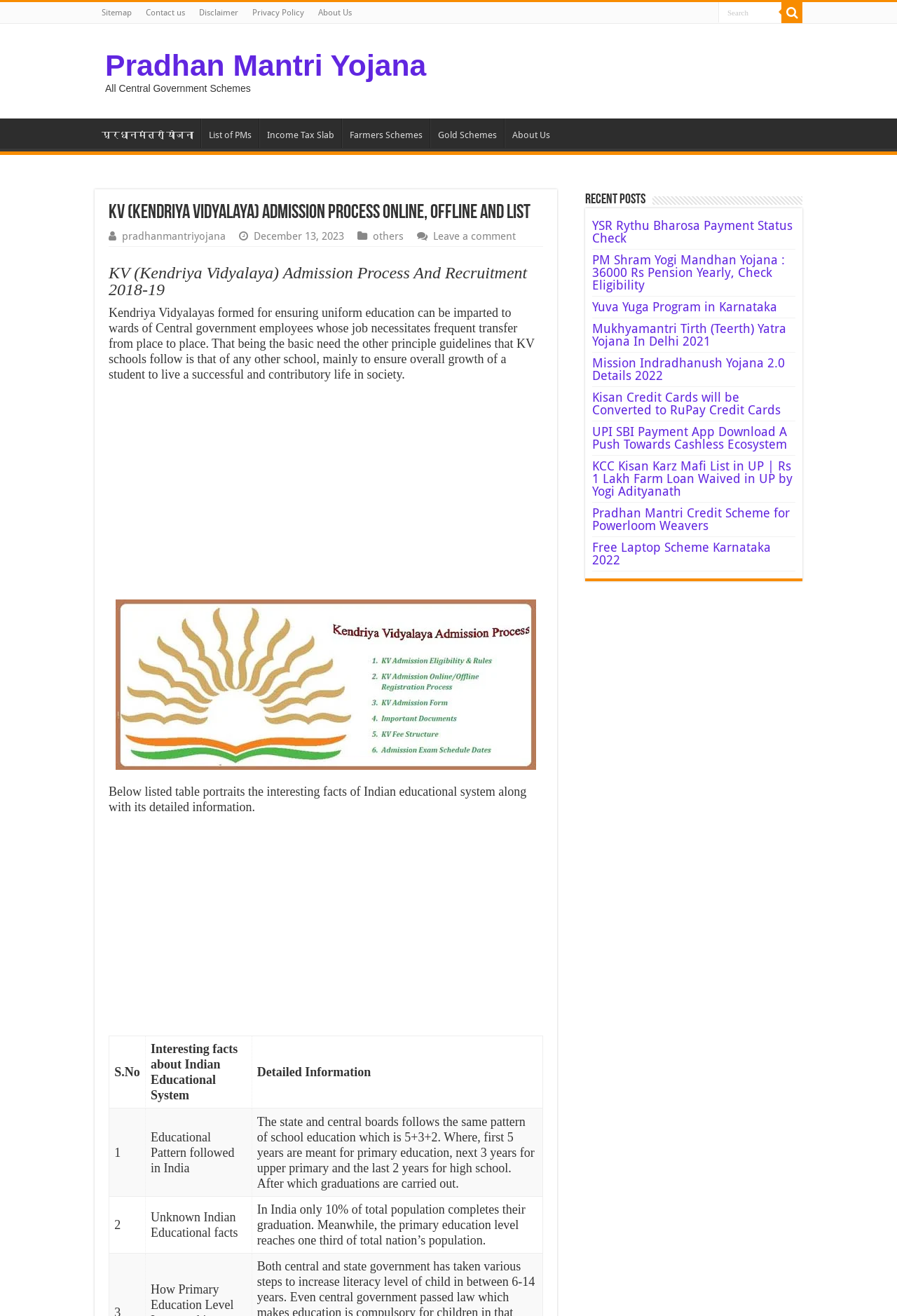Locate the UI element that matches the description Yuva Yuga Program in Karnataka in the webpage screenshot. Return the bounding box coordinates in the format (top-left x, top-left y, bottom-right x, bottom-right y), with values ranging from 0 to 1.

[0.66, 0.227, 0.866, 0.239]